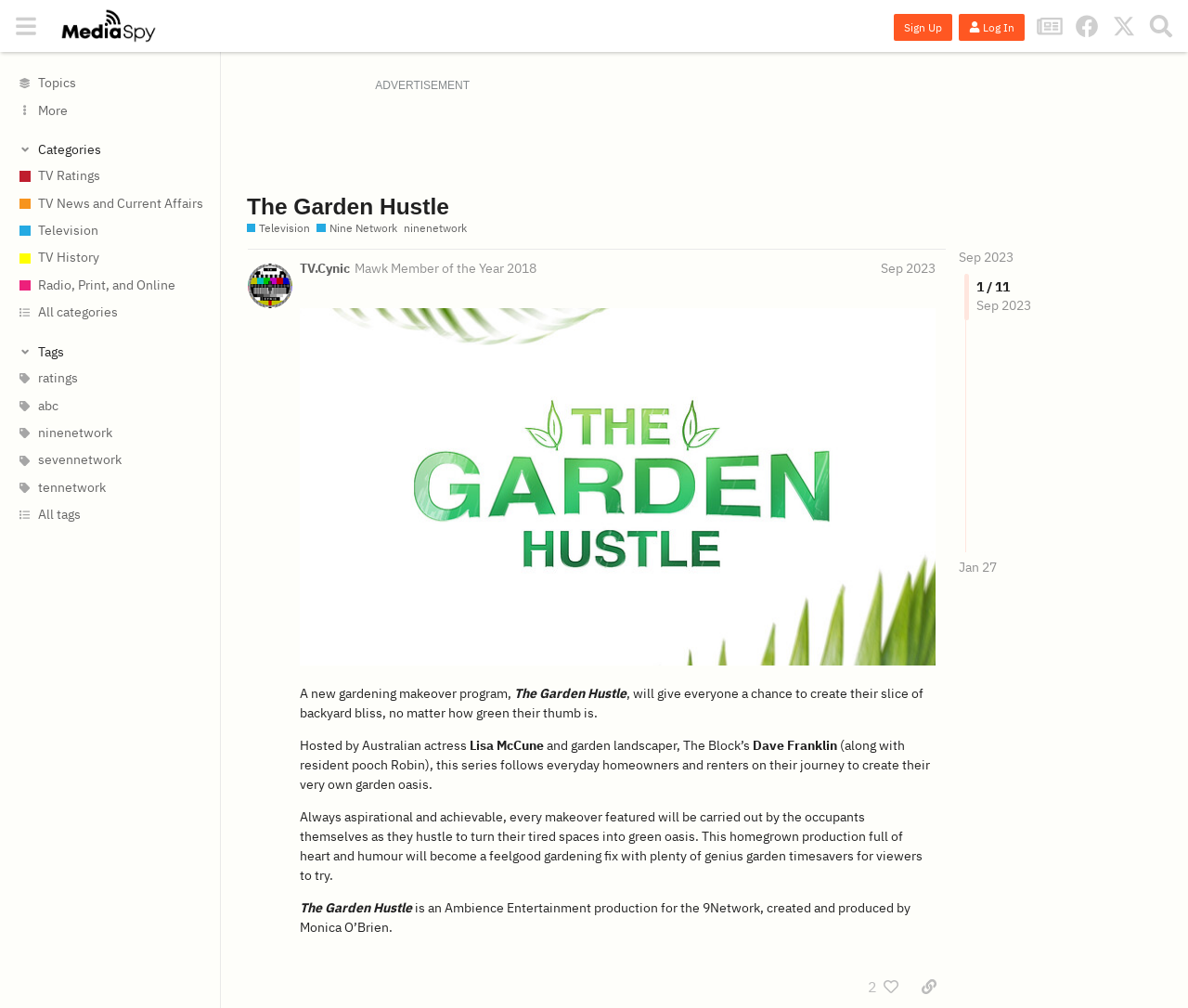Please determine the bounding box coordinates of the area that needs to be clicked to complete this task: 'Click the 'More' button'. The coordinates must be four float numbers between 0 and 1, formatted as [left, top, right, bottom].

[0.0, 0.096, 0.185, 0.123]